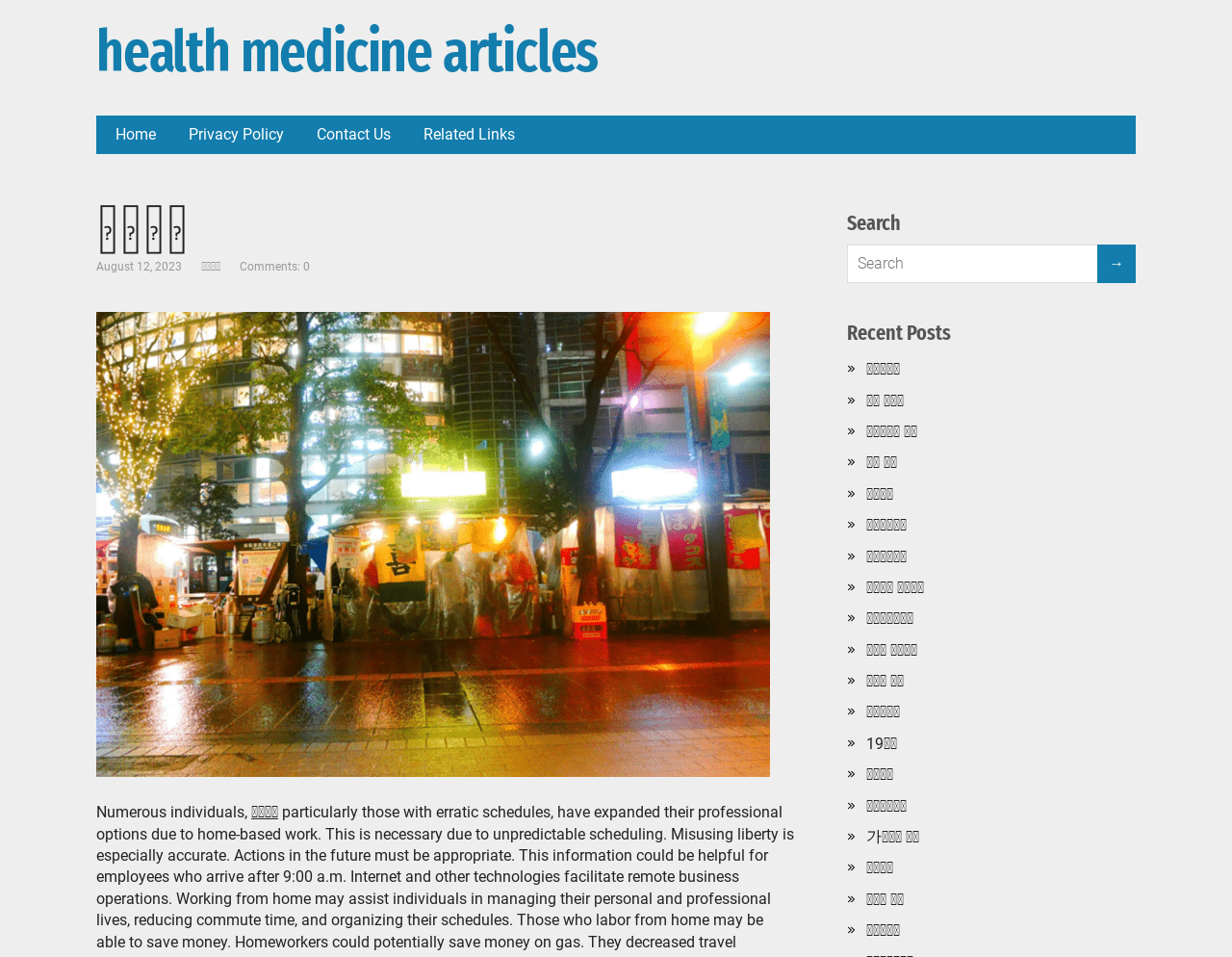Identify the bounding box coordinates of the area you need to click to perform the following instruction: "Search for something".

[0.688, 0.256, 0.916, 0.296]